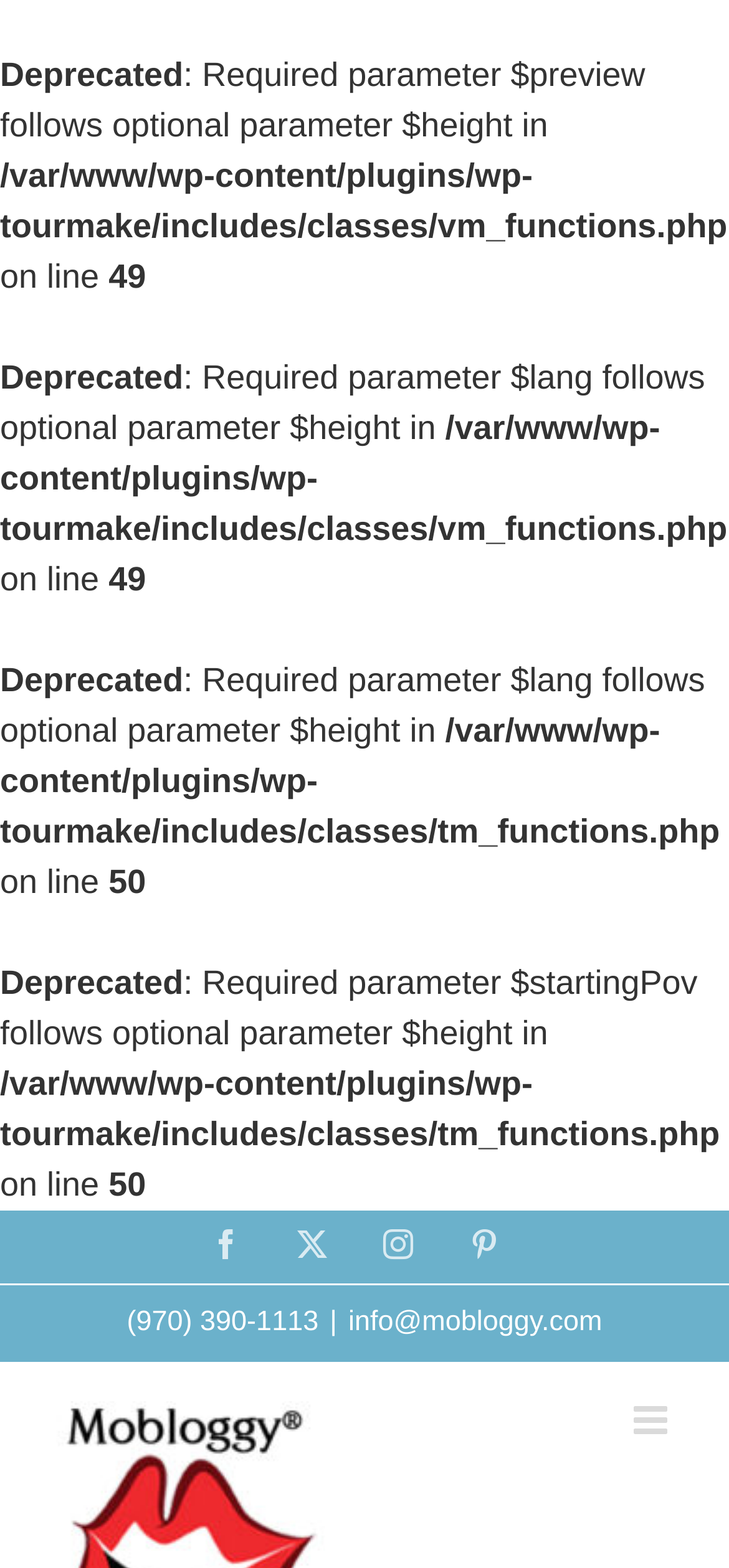What is the line number shown on the webpage?
Offer a detailed and full explanation in response to the question.

The webpage displays multiple line numbers, including '49' and '50', which correspond to specific lines in the PHP files where the errors occur.